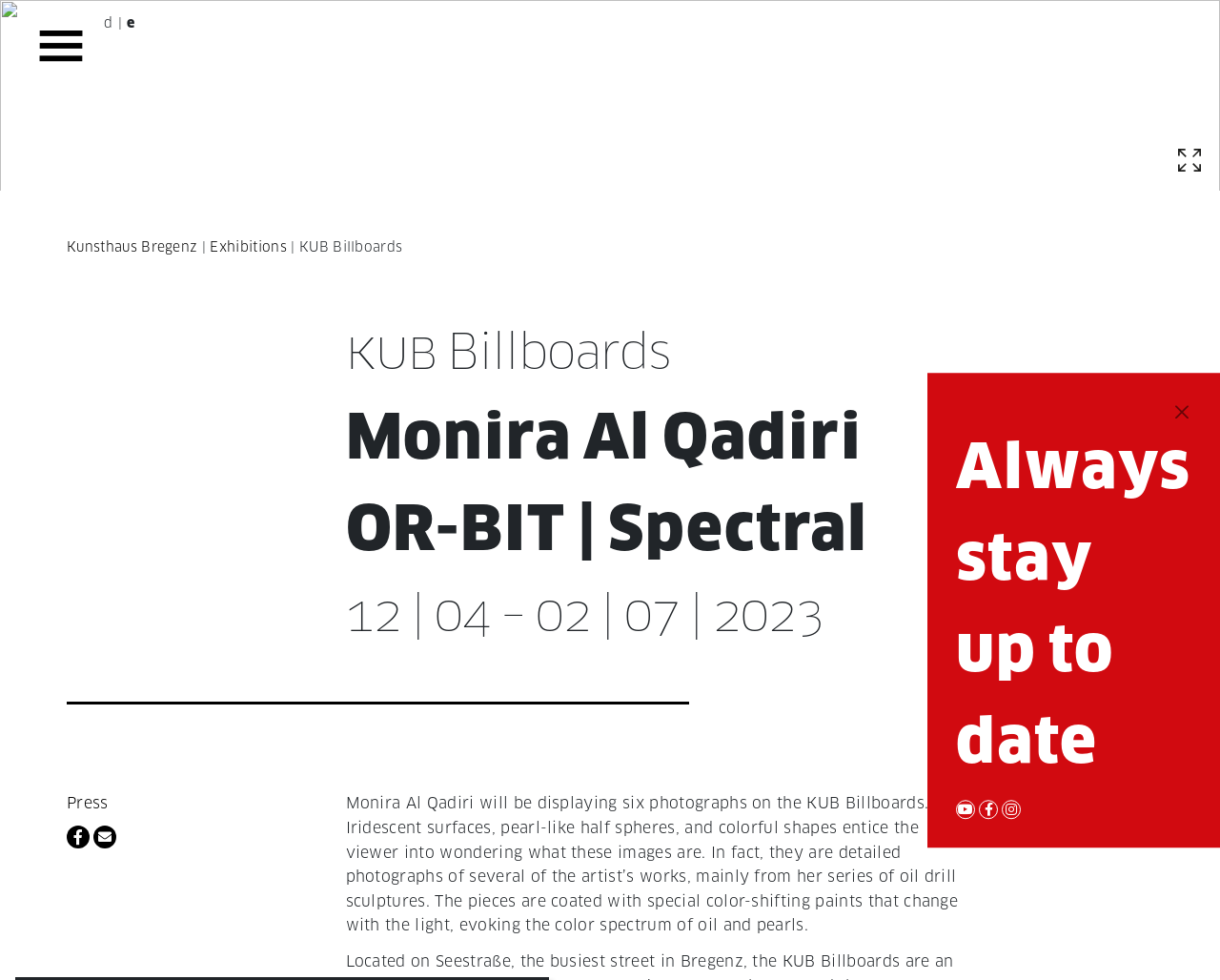What is the theme of the photographs on display?
Offer a detailed and full explanation in response to the question.

I found the answer by reading the StaticText element 'Monira Al Qadiri will be displaying six photographs on the KUB Billboards... In fact, they are detailed photographs of several of the artist’s works, mainly from her series of oil drill sculptures.' which describes the theme of the photographs on display.